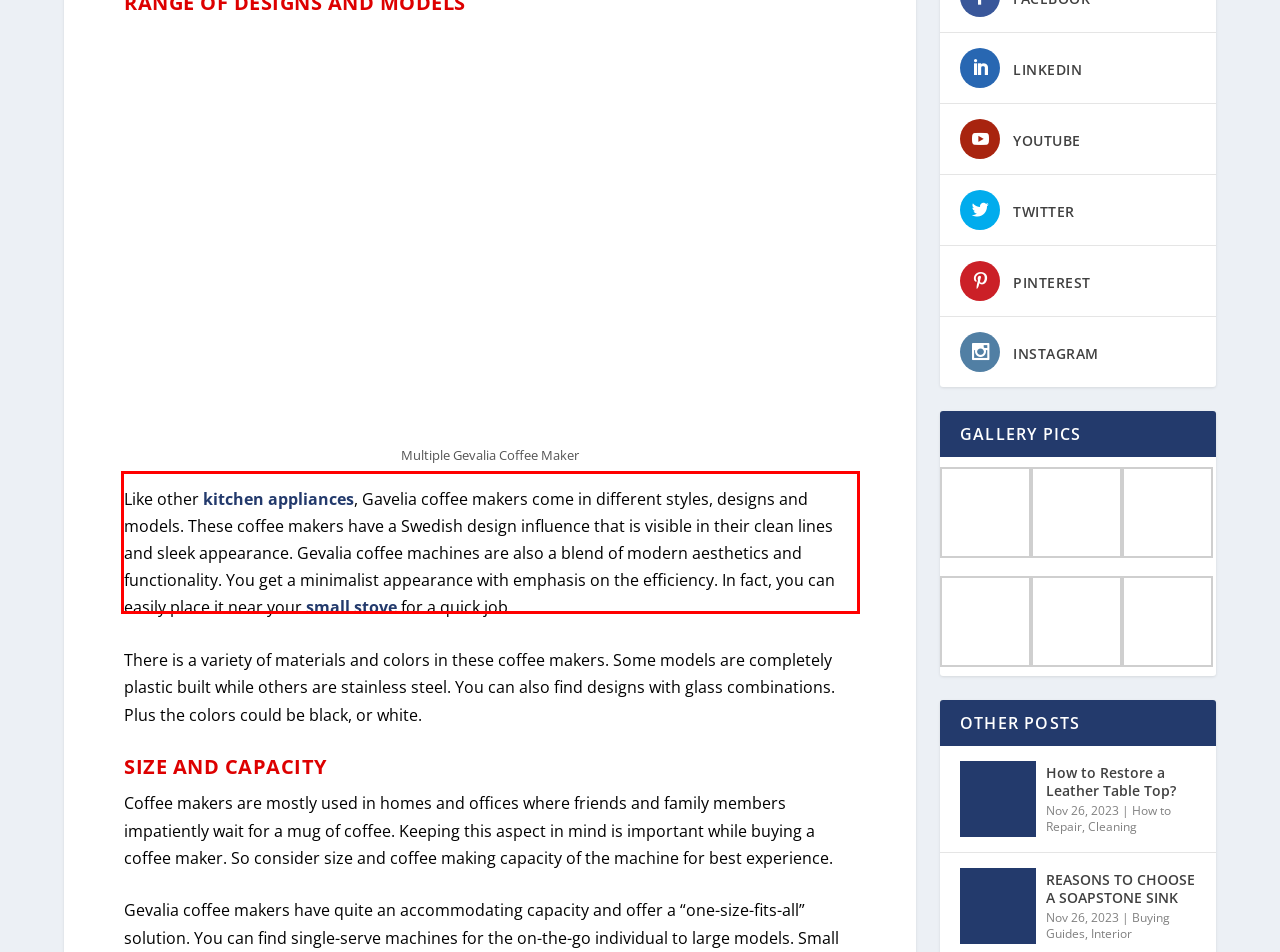In the screenshot of the webpage, find the red bounding box and perform OCR to obtain the text content restricted within this red bounding box.

Like other kitchen appliances, Gavelia coffee makers come in different styles, designs and models. These coffee makers have a Swedish design influence that is visible in their clean lines and sleek appearance. Gevalia coffee machines are also a blend of modern aesthetics and functionality. You get a minimalist appearance with emphasis on the efficiency. In fact, you can easily place it near your small stove for a quick job.